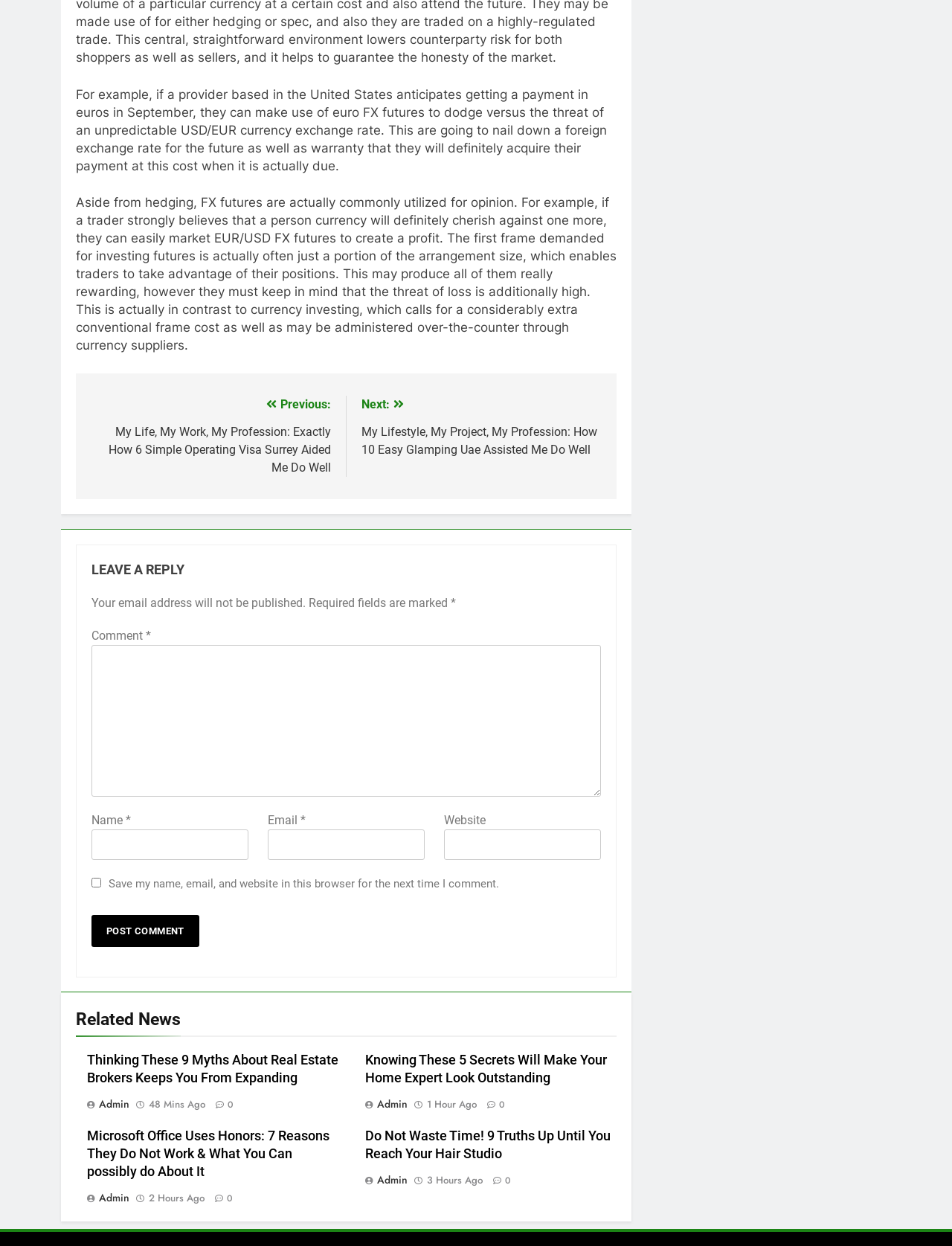Please find the bounding box coordinates of the element that must be clicked to perform the given instruction: "Post a comment". The coordinates should be four float numbers from 0 to 1, i.e., [left, top, right, bottom].

[0.096, 0.734, 0.209, 0.76]